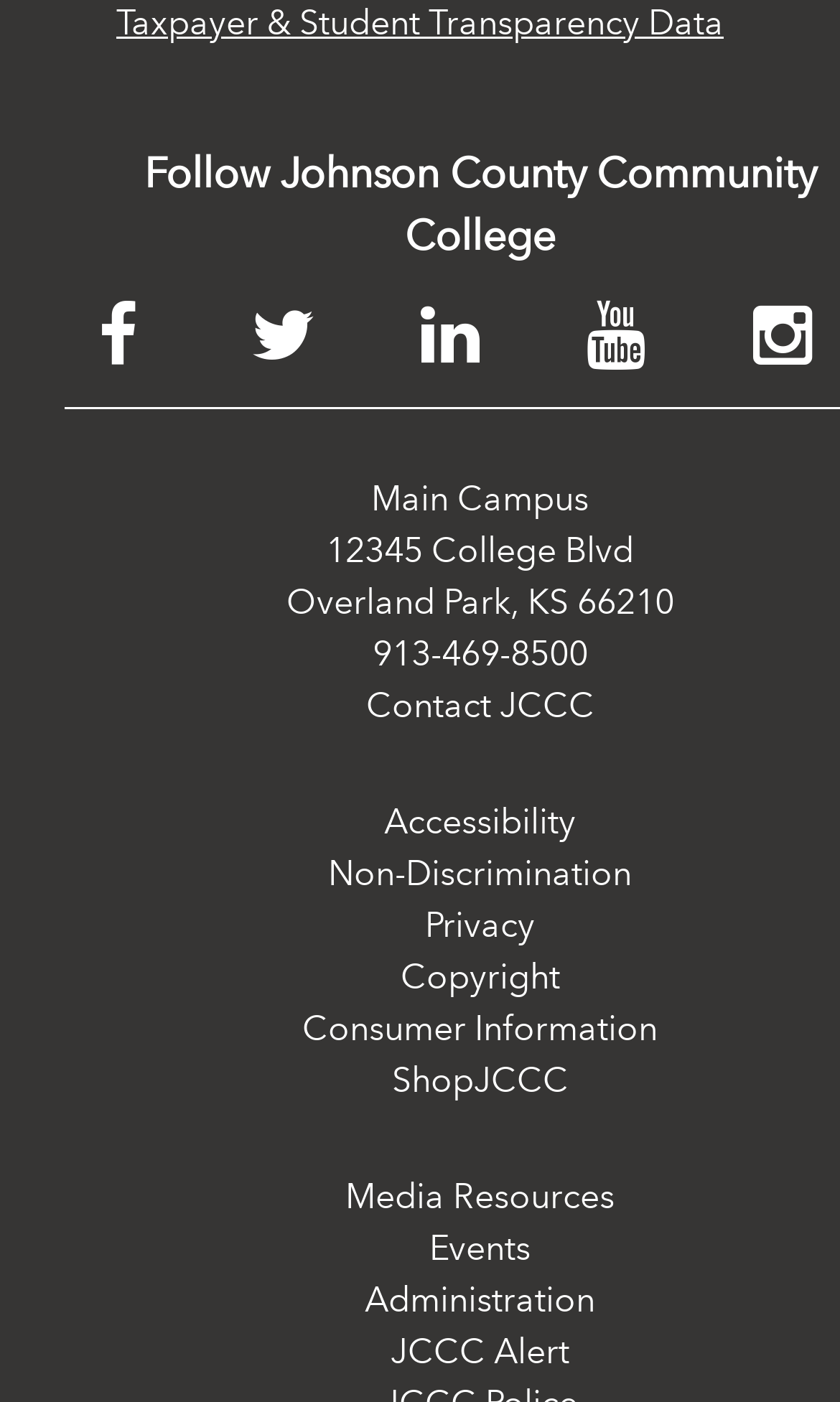How many social media links are available?
Look at the screenshot and provide an in-depth answer.

I counted the number of social media links at the top of the webpage, which are Facebook, Twitter, LinkedIn, and YouTube, and found that there are 4 social media links available.